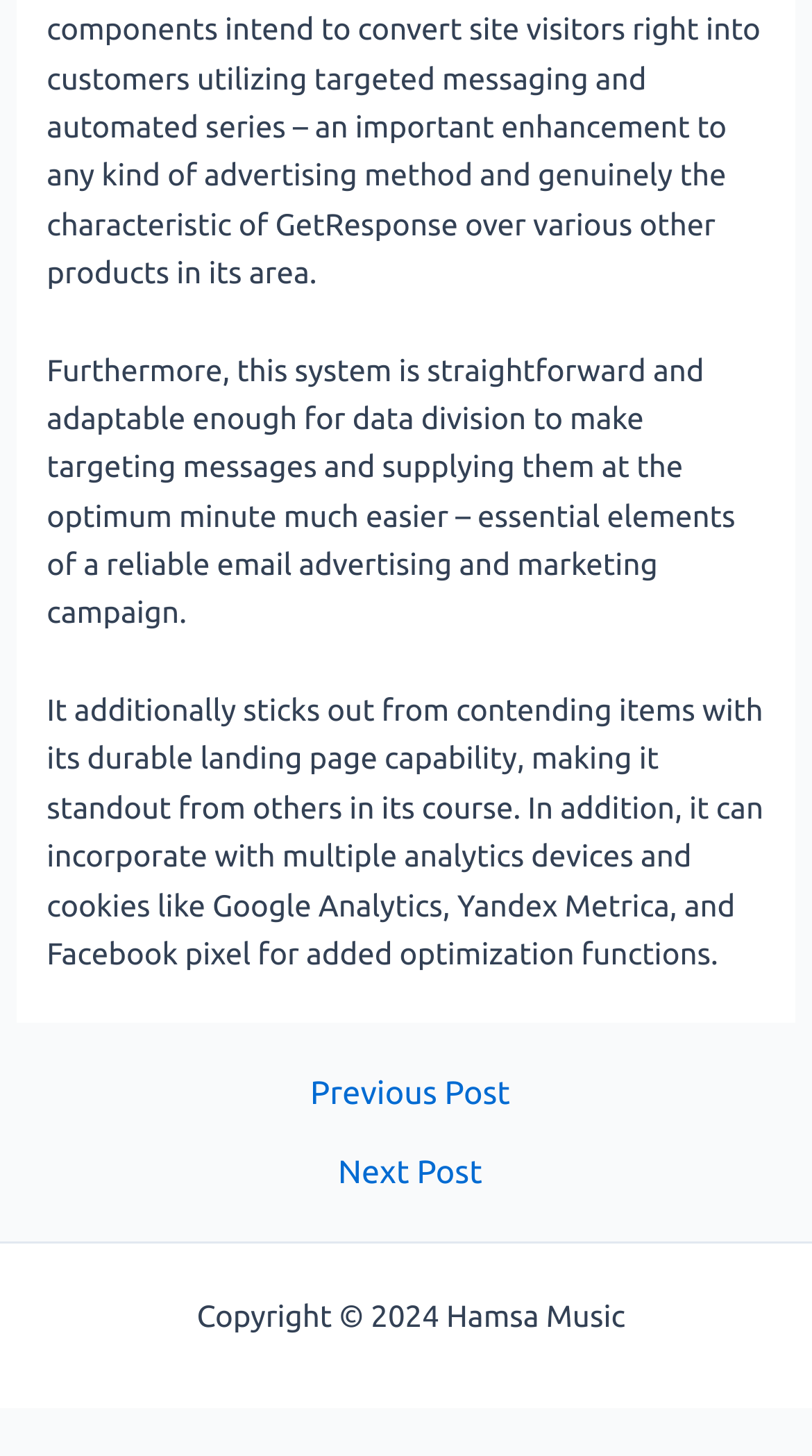Provide a brief response to the question using a single word or phrase: 
How many navigation links are there?

2